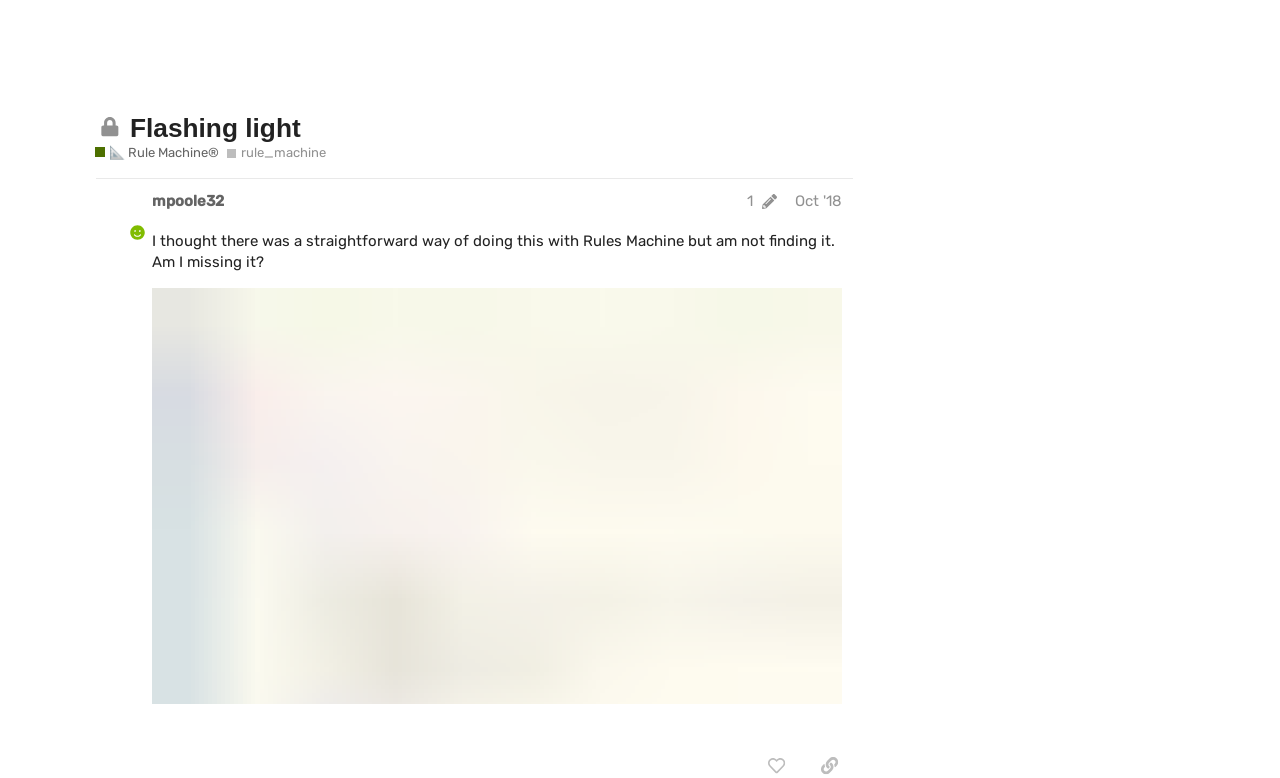Please indicate the bounding box coordinates of the element's region to be clicked to achieve the instruction: "Click on the 'Log In' button". Provide the coordinates as four float numbers between 0 and 1, i.e., [left, top, right, bottom].

[0.787, 0.041, 0.853, 0.078]